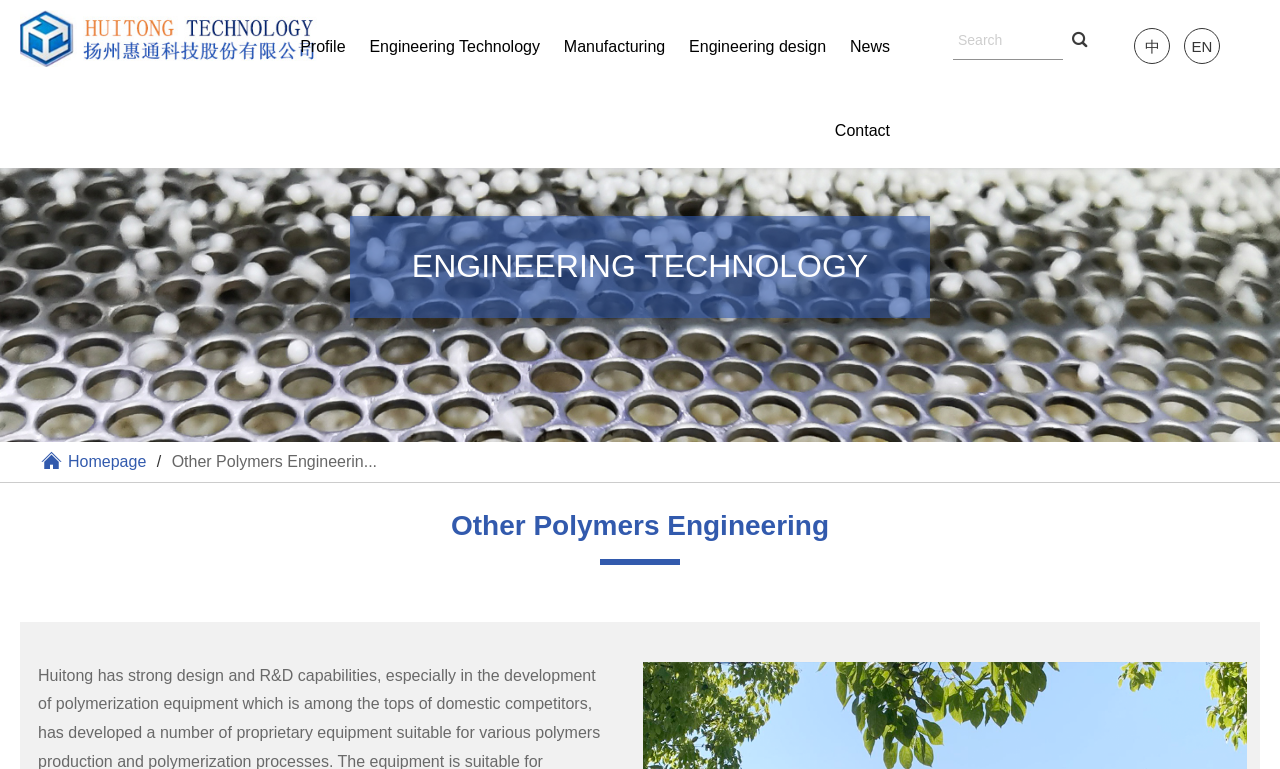Please identify the bounding box coordinates for the region that you need to click to follow this instruction: "contact us".

[0.644, 0.109, 0.703, 0.218]